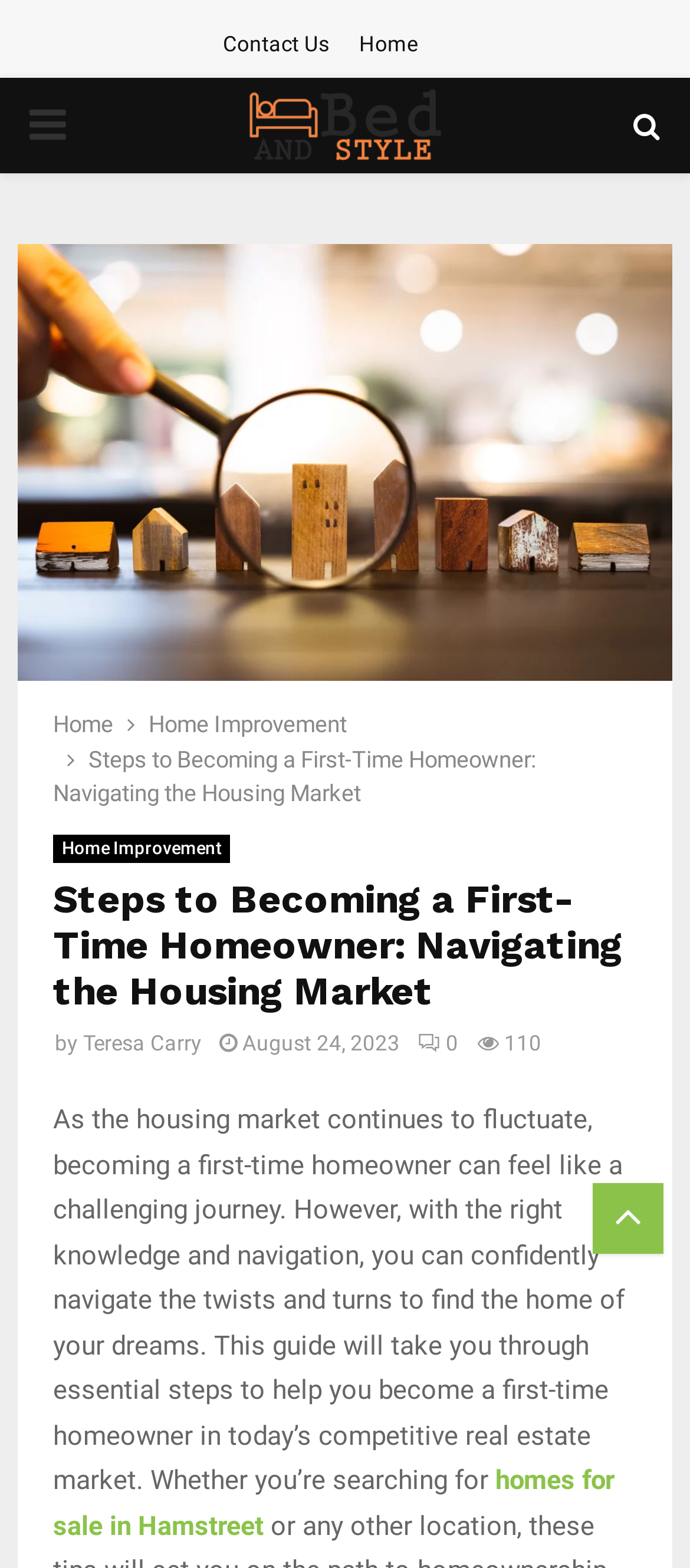What is the date of the article?
Refer to the image and give a detailed response to the question.

I found the date of the article by looking at the time element with the text 'August 24, 2023' which is located near the heading element with the text 'Steps to Becoming a First-Time Homeowner: Navigating the Housing Market'.